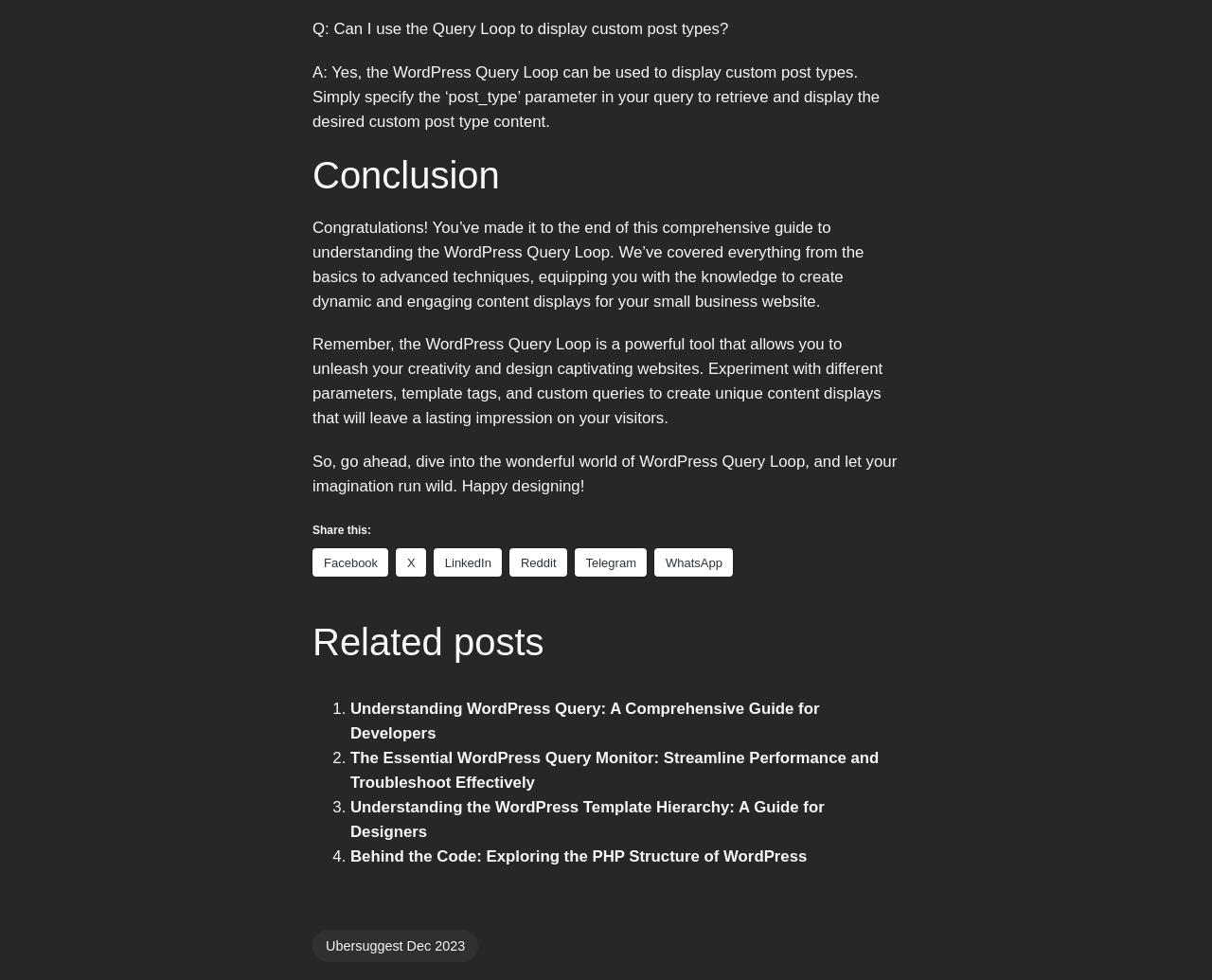Using the element description provided, determine the bounding box coordinates in the format (top-left x, top-left y, bottom-right x, bottom-right y). Ensure that all values are floating point numbers between 0 and 1. Element description: WhatsApp

[0.54, 0.56, 0.605, 0.589]